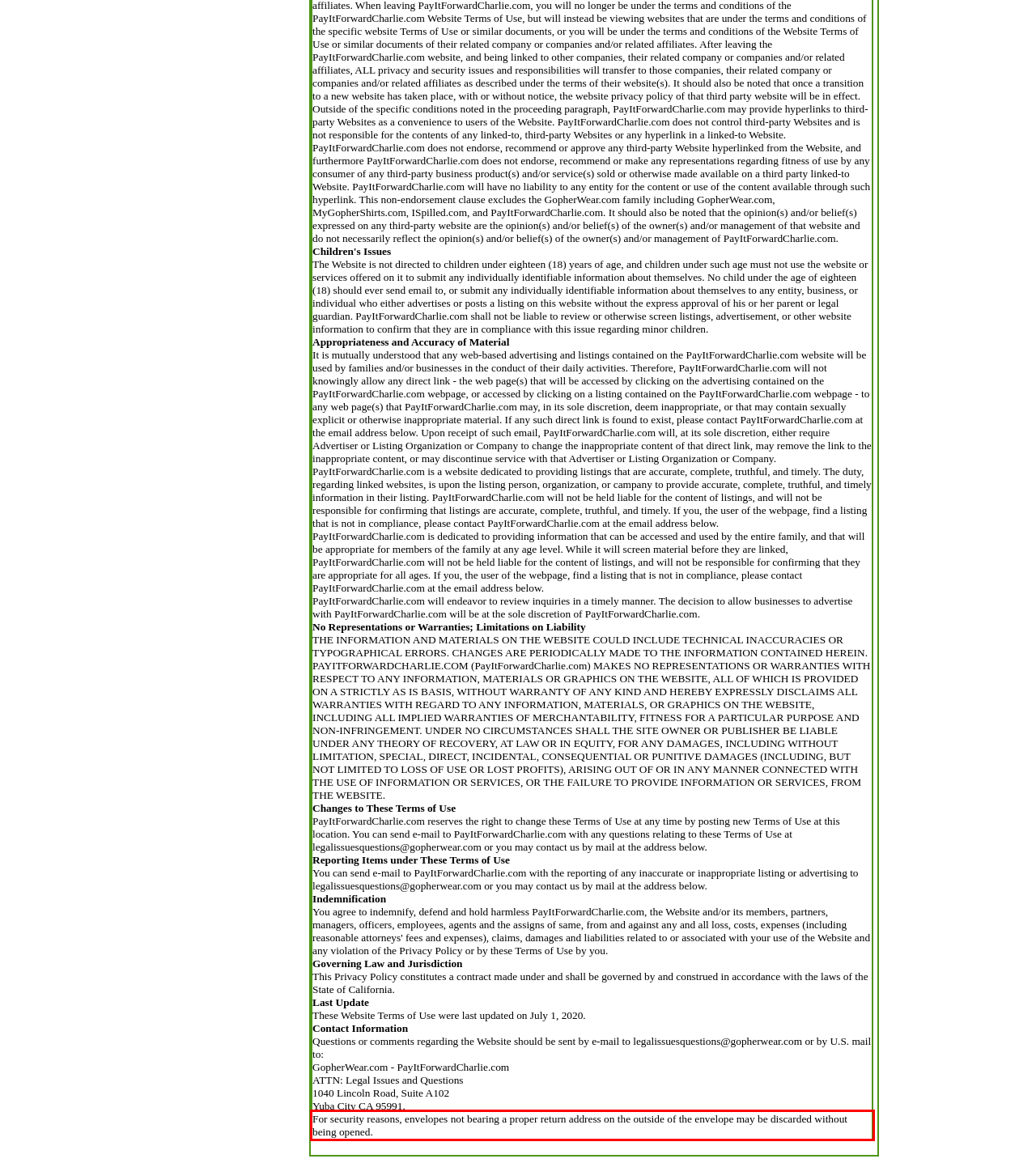Using the provided webpage screenshot, identify and read the text within the red rectangle bounding box.

For security reasons, envelopes not bearing a proper return address on the outside of the envelope may be discarded without being opened.